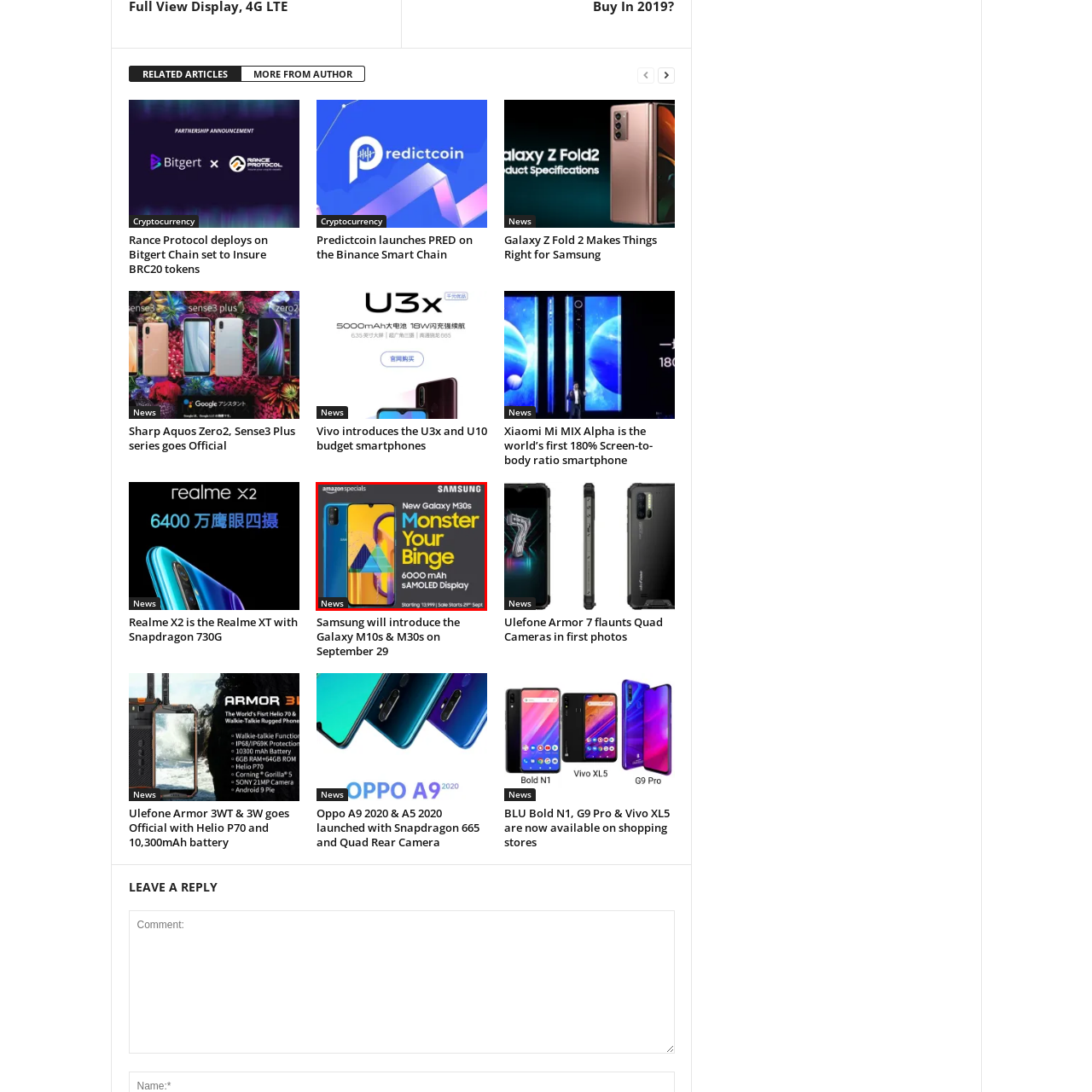What type of display does the Samsung Galaxy M30s have?
Pay attention to the segment of the image within the red bounding box and offer a detailed answer to the question.

The caption highlights the features of the Samsung Galaxy M30s, including its 'sAMOLED Display', which implies a high-quality visual experience.